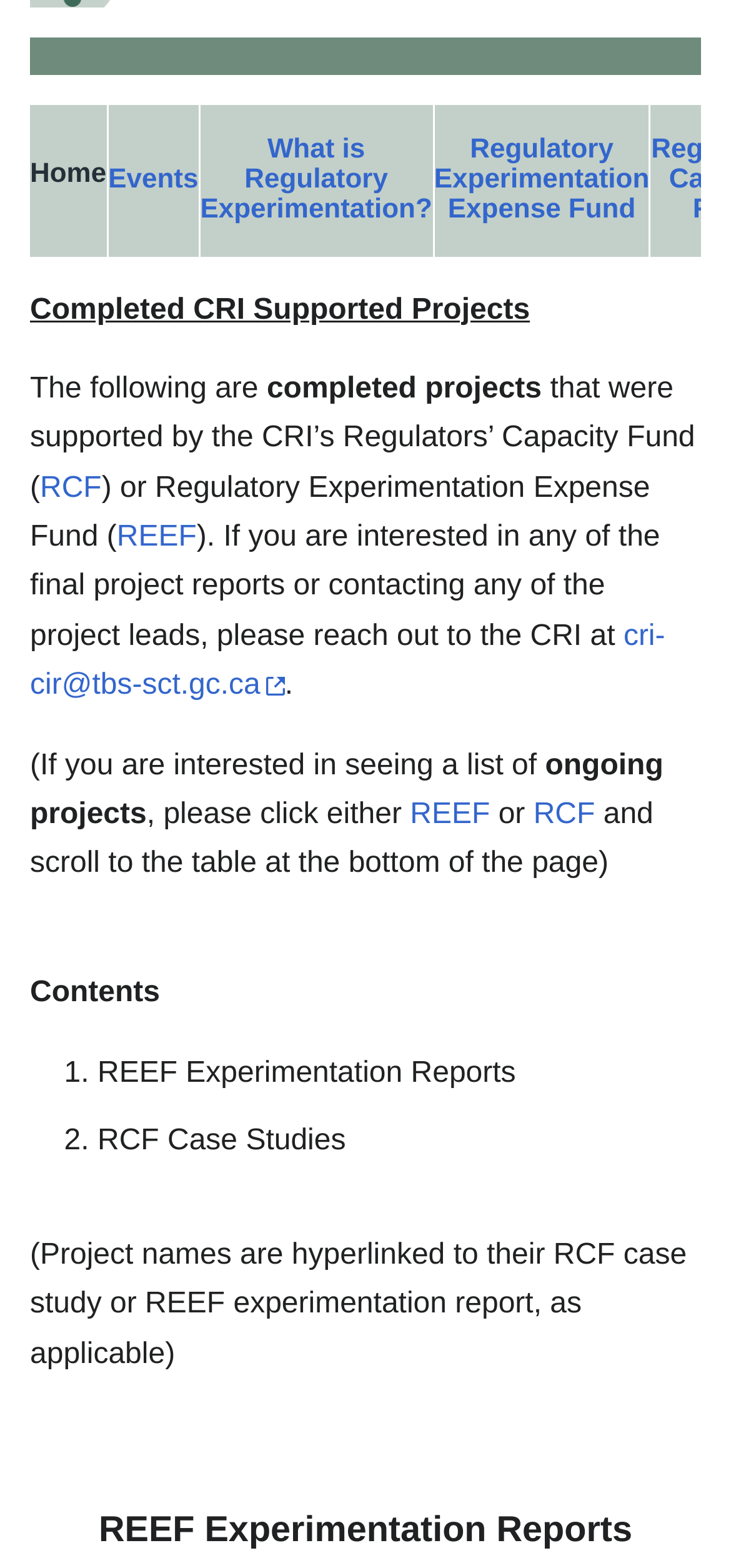Determine the bounding box coordinates (top-left x, top-left y, bottom-right x, bottom-right y) of the UI element described in the following text: REEF

[0.561, 0.509, 0.67, 0.53]